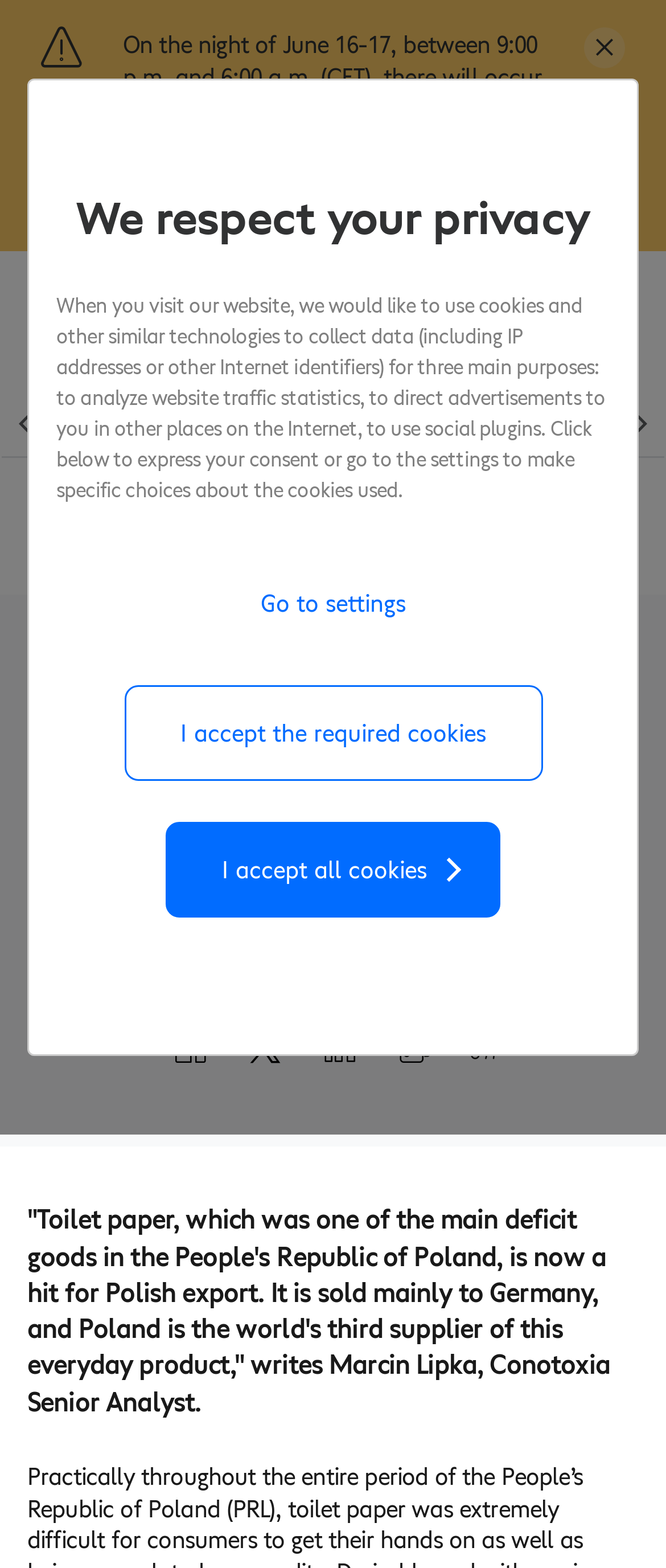Find and provide the bounding box coordinates for the UI element described with: "Menu".

[0.779, 0.183, 0.959, 0.226]